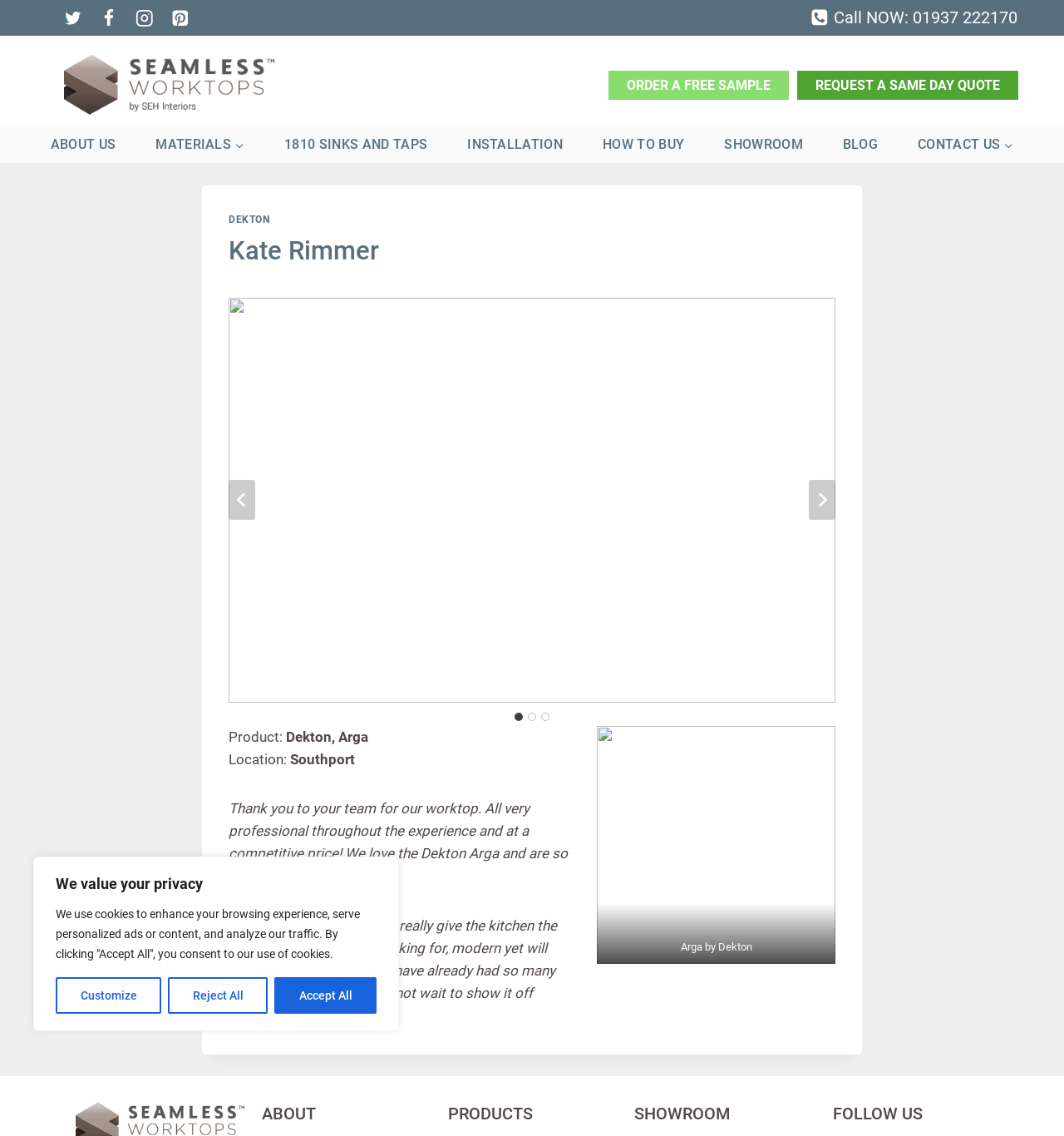Provide a brief response to the question below using a single word or phrase: 
What is the location of the worktop installation?

Southport